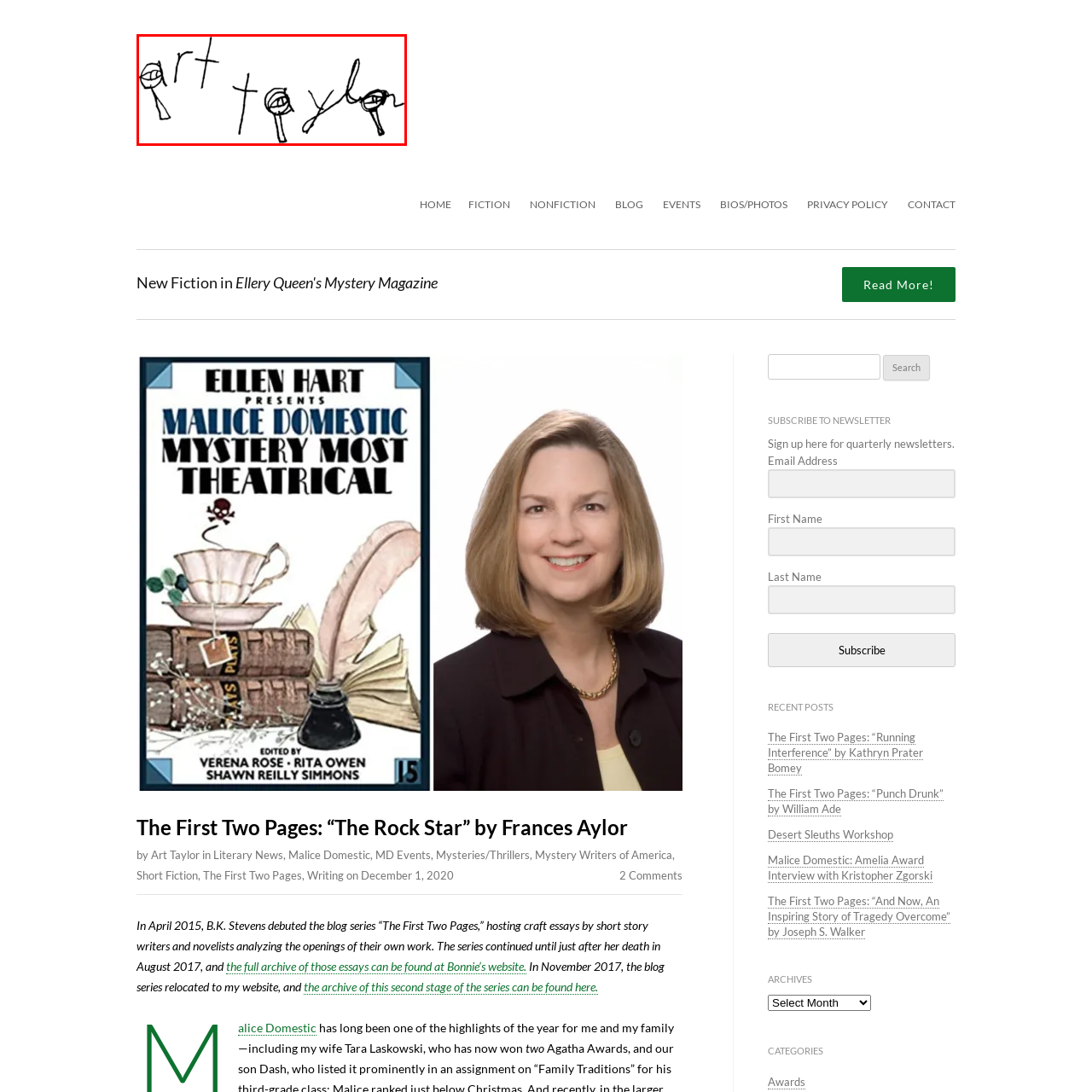What is Art Taylor known for?
Inspect the image area bounded by the red box and answer the question with a single word or a short phrase.

Fiction and short stories